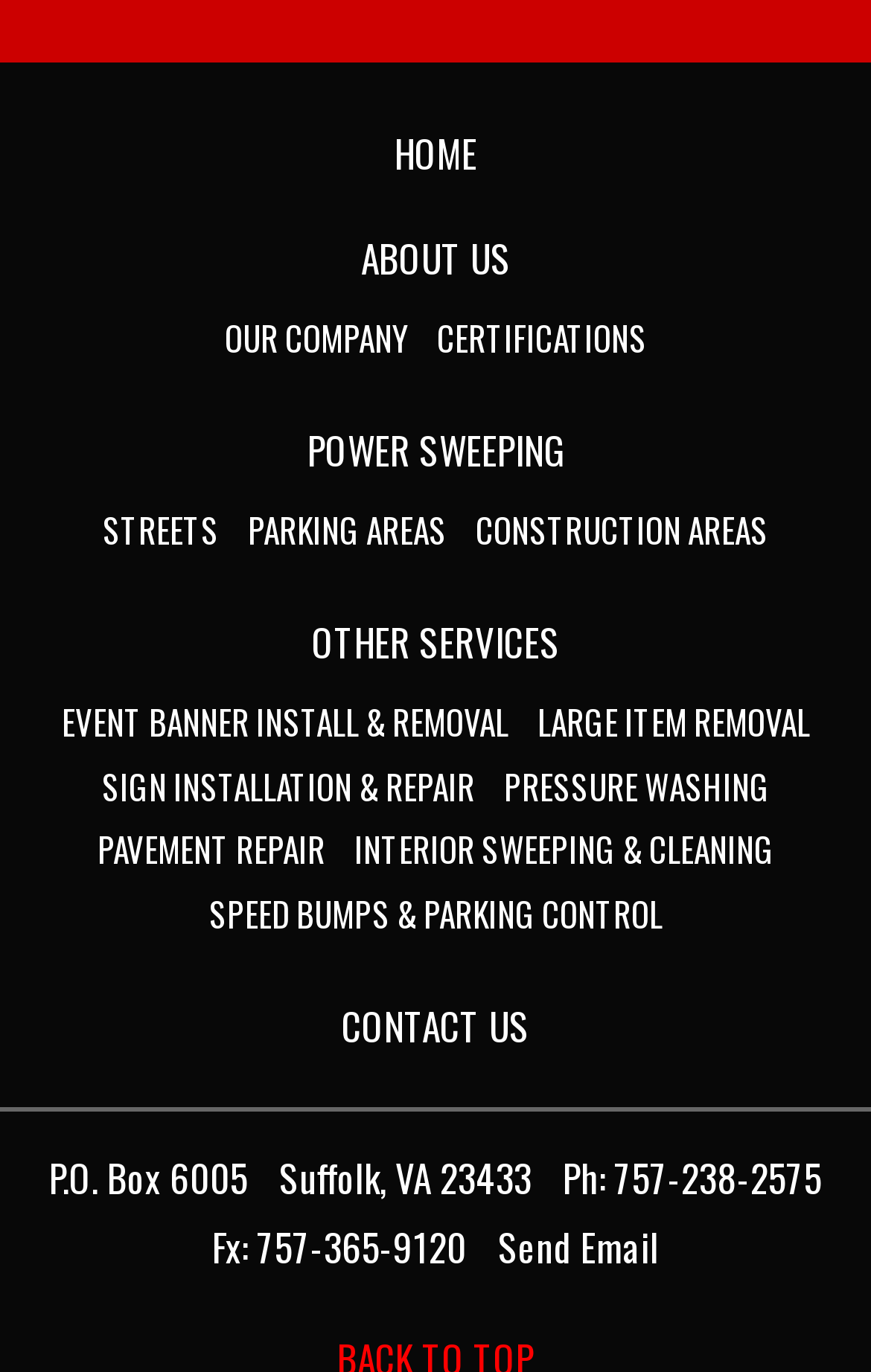Give a concise answer using only one word or phrase for this question:
How many types of areas are served by the 'POWER SWEEPING' service?

3